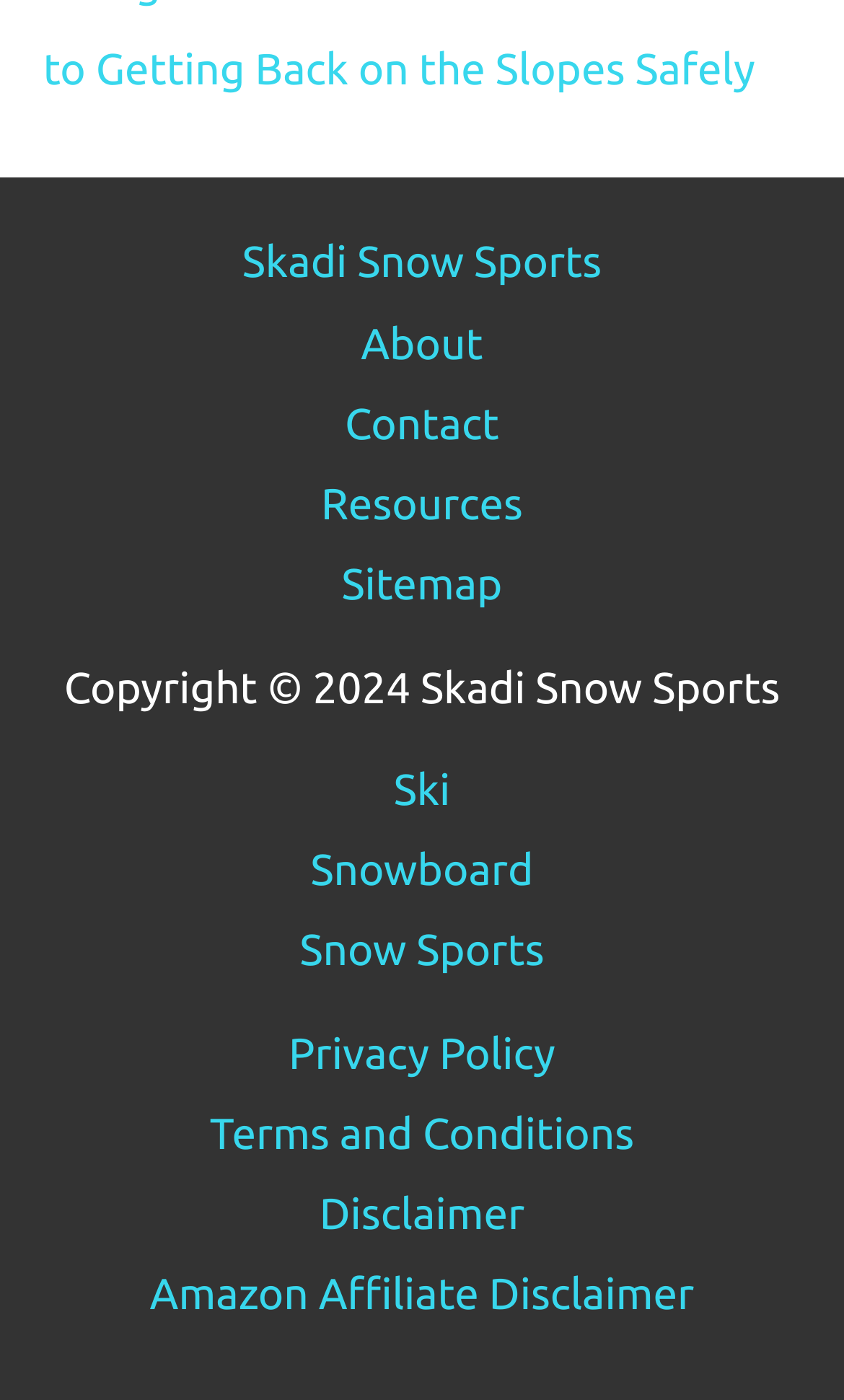Reply to the question below using a single word or brief phrase:
How many footer widgets are there?

2